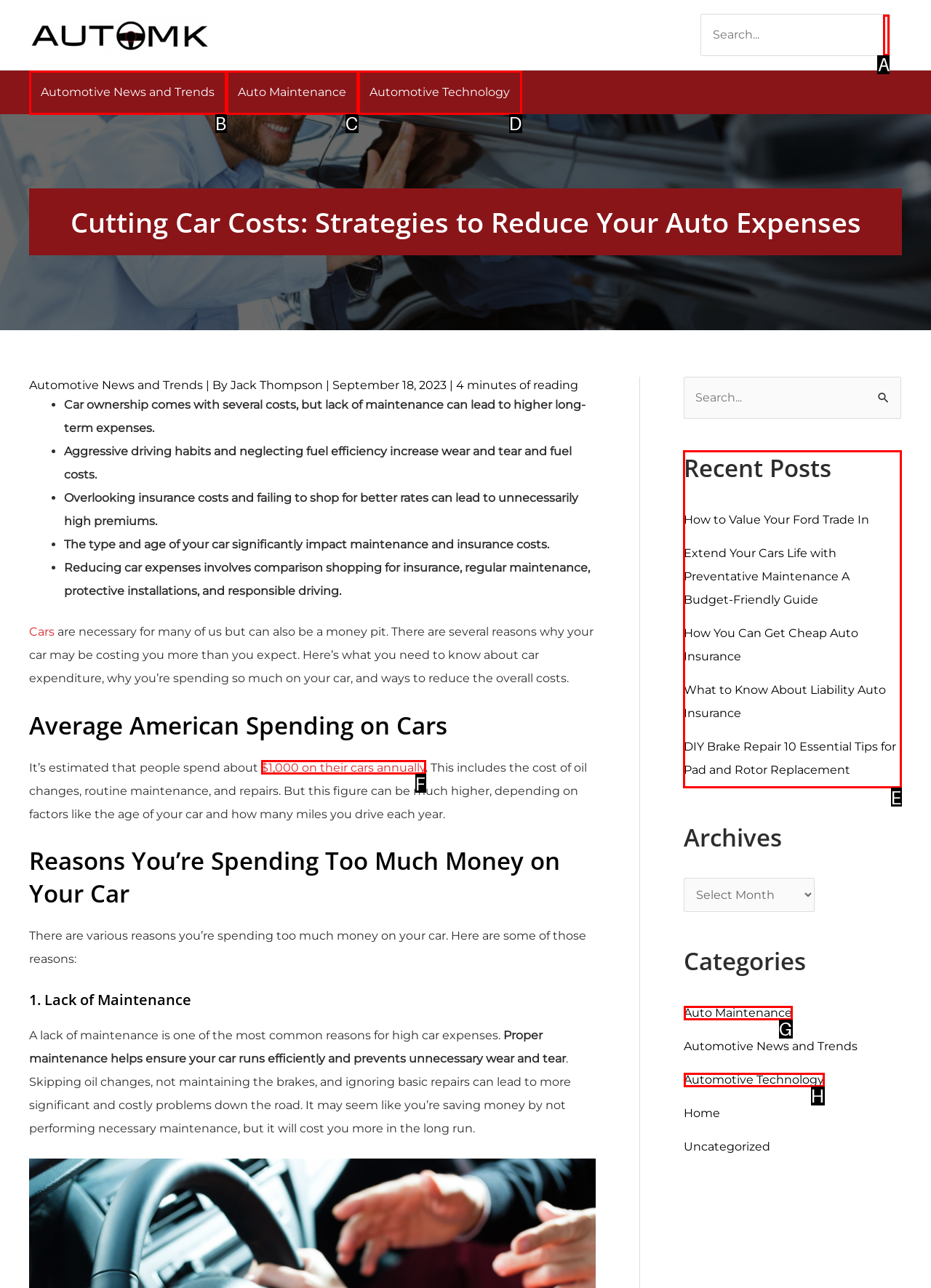Which HTML element should be clicked to complete the task: Explore the Recent Posts section? Answer with the letter of the corresponding option.

E